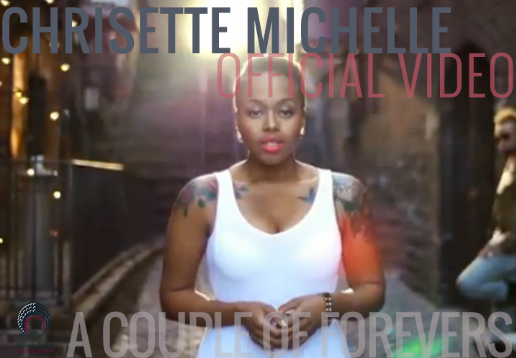Please answer the following question using a single word or phrase: 
What is the title of the song in the music video?

A Couple of Forevers